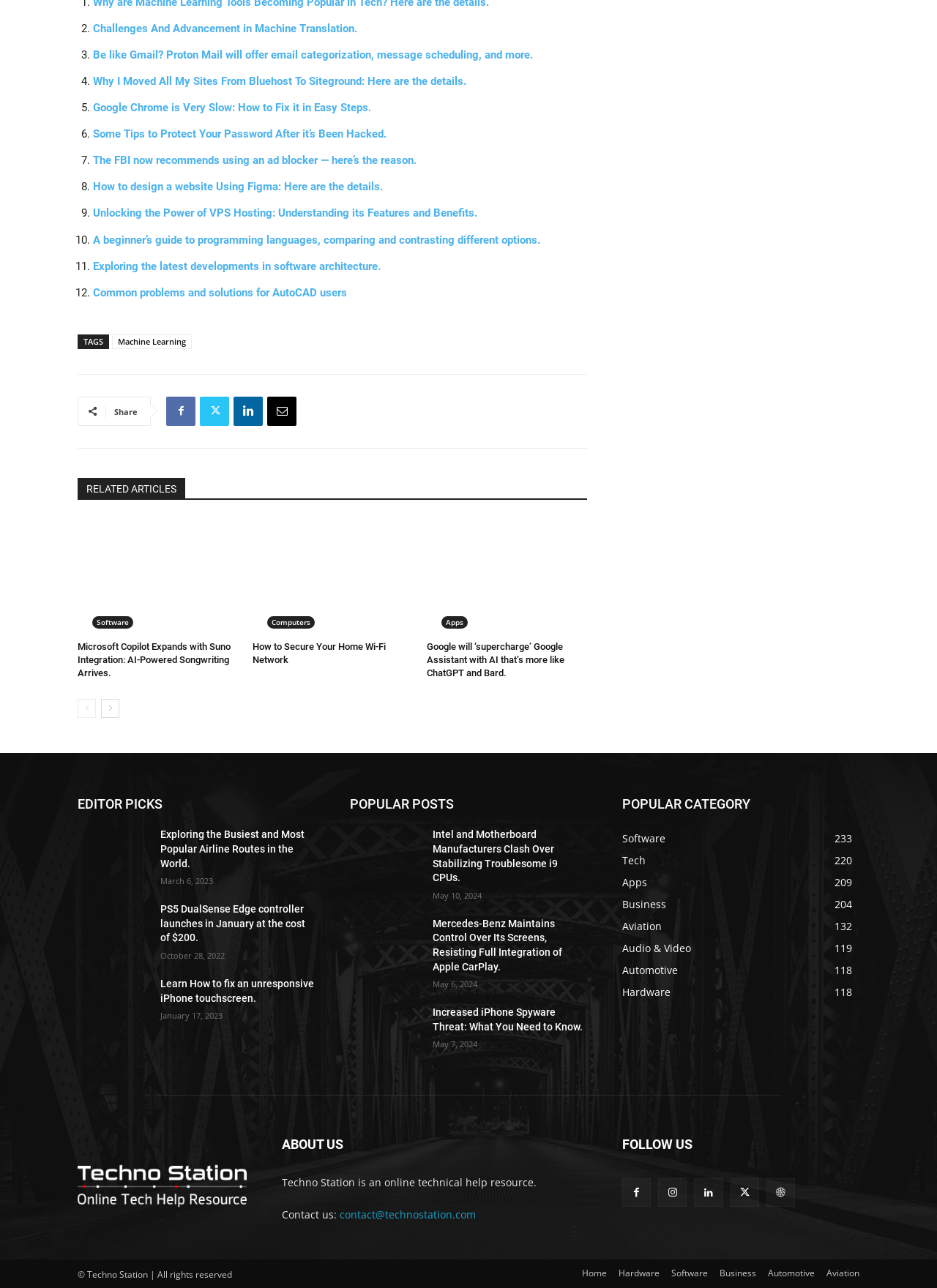Please determine the bounding box coordinates of the element's region to click in order to carry out the following instruction: "Click on the 'Challenges And Advancement in Machine Translation' link". The coordinates should be four float numbers between 0 and 1, i.e., [left, top, right, bottom].

[0.099, 0.017, 0.381, 0.027]